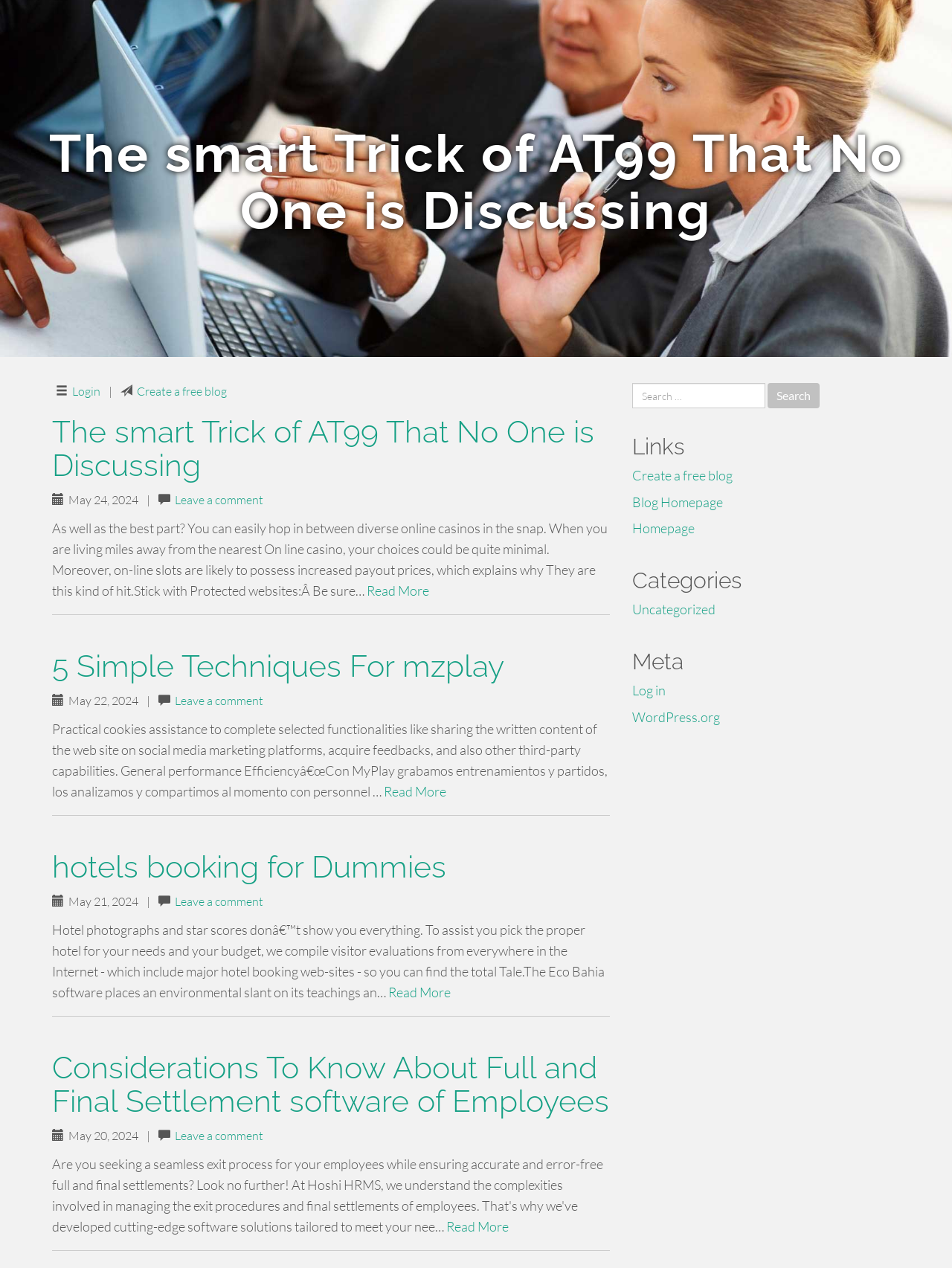Extract the top-level heading from the webpage and provide its text.

The smart Trick of AT99 That No One is Discussing